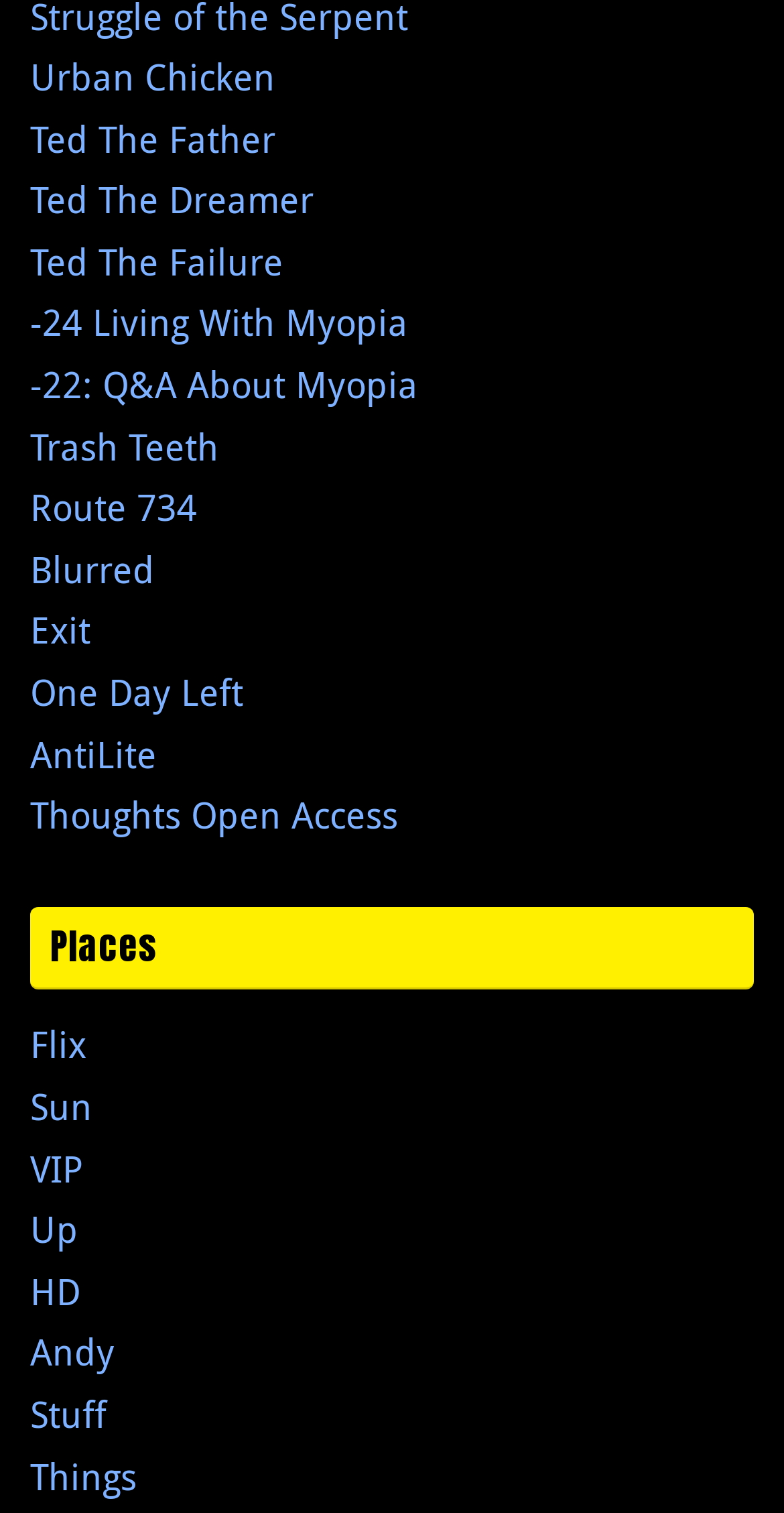Identify the bounding box coordinates necessary to click and complete the given instruction: "read about Ted The Father".

[0.038, 0.075, 0.351, 0.107]